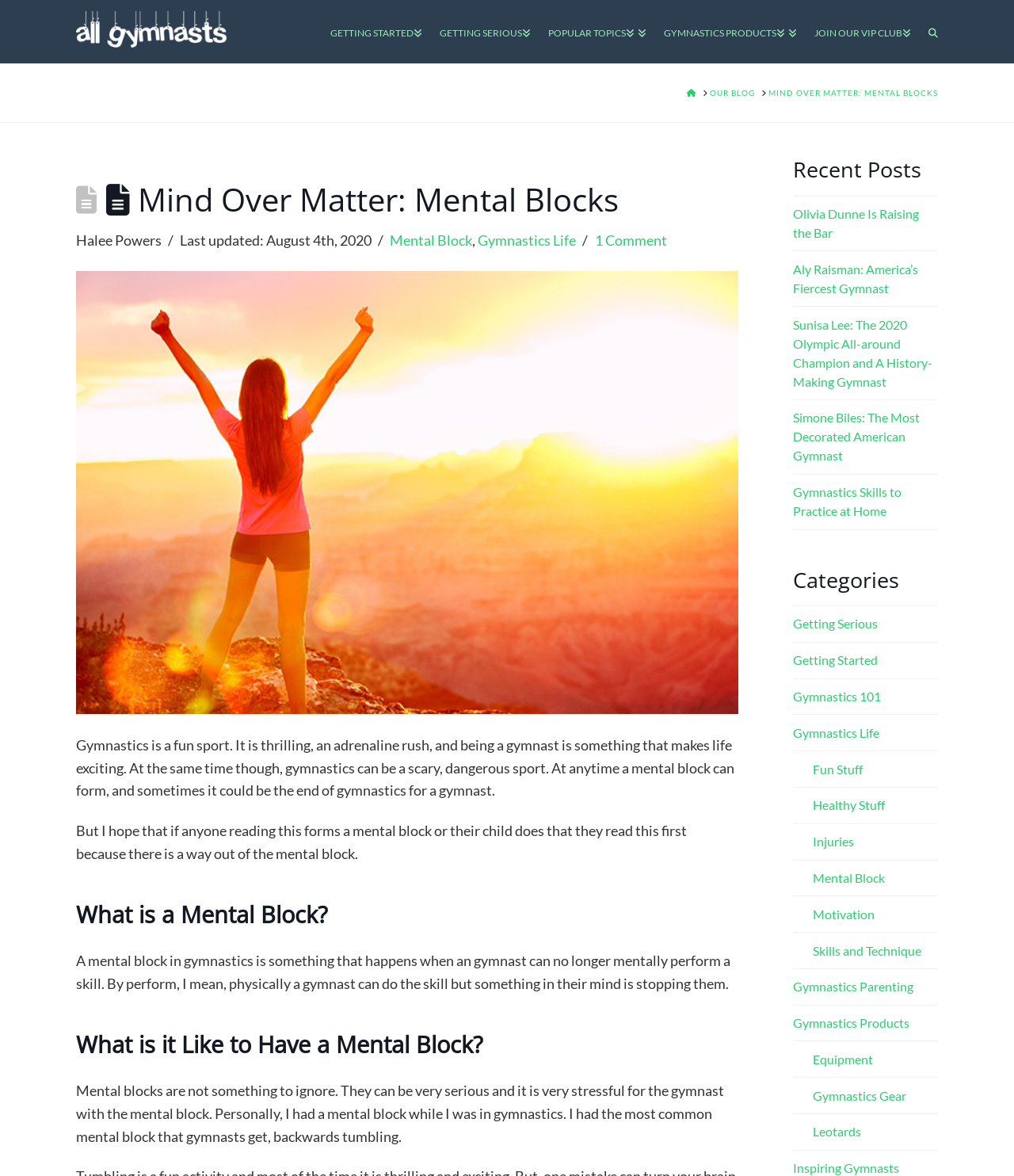What is the last updated date of the blog post?
Look at the webpage screenshot and answer the question with a detailed explanation.

I found the answer by looking at the time element with the text 'Last updated: August 4th, 2020' which is a child of the HeaderAsNonLandmark element.